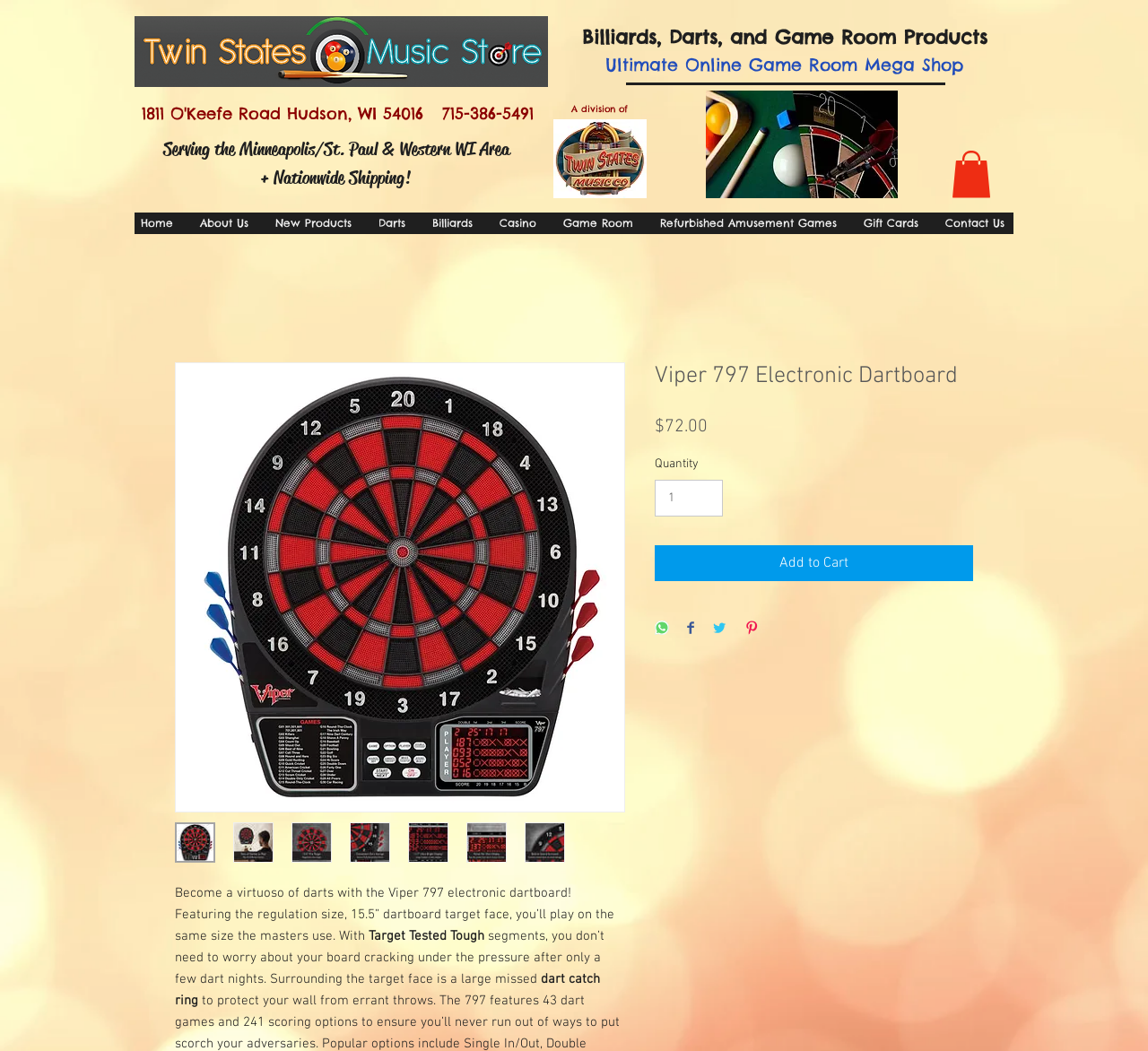What is the price of the Viper 797 Electronic Dartboard?
Answer the question with a thorough and detailed explanation.

The price of the Viper 797 Electronic Dartboard is displayed as '$72.00' next to the 'Price' label.